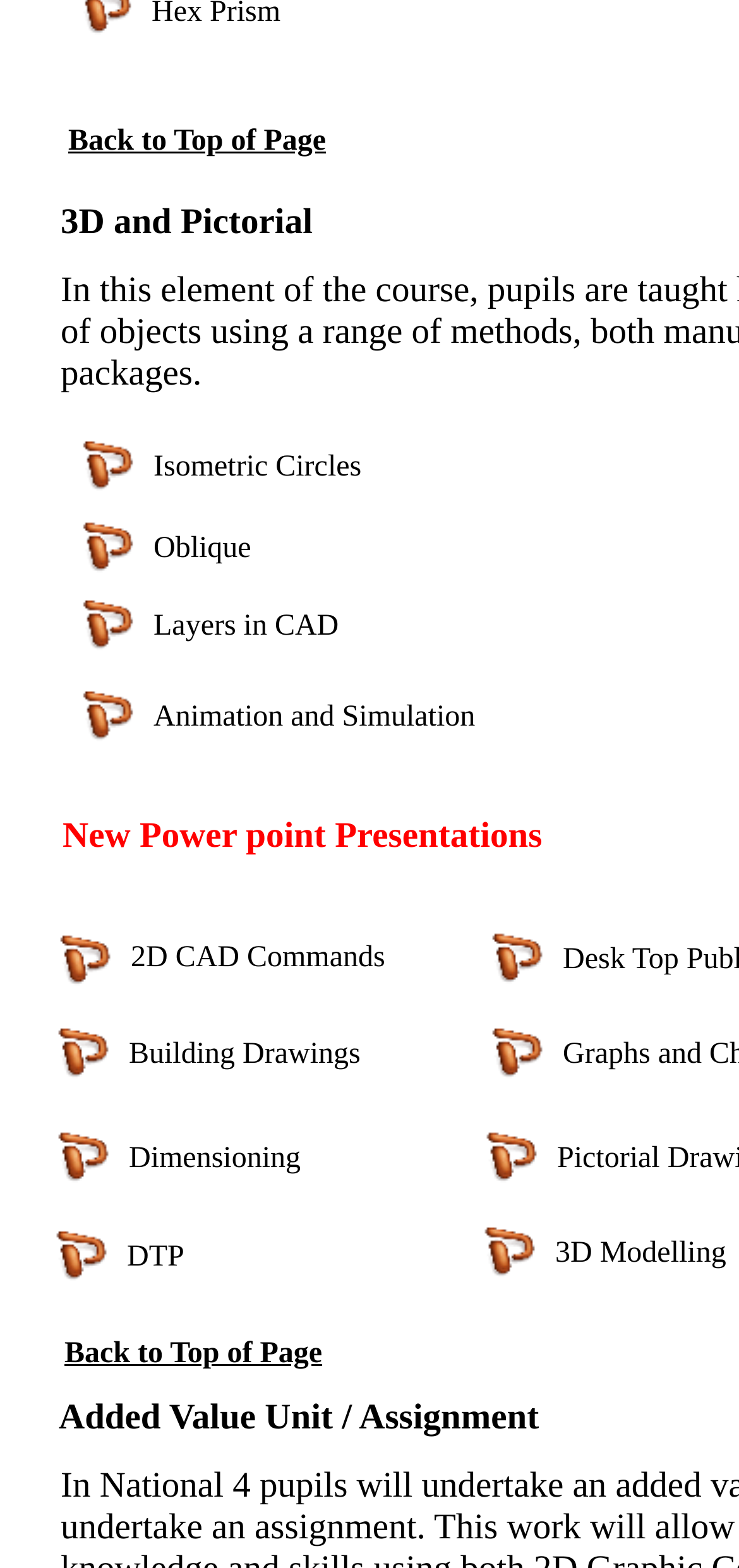Please determine the bounding box coordinates of the clickable area required to carry out the following instruction: "go to Building Drawings". The coordinates must be four float numbers between 0 and 1, represented as [left, top, right, bottom].

[0.174, 0.662, 0.488, 0.683]